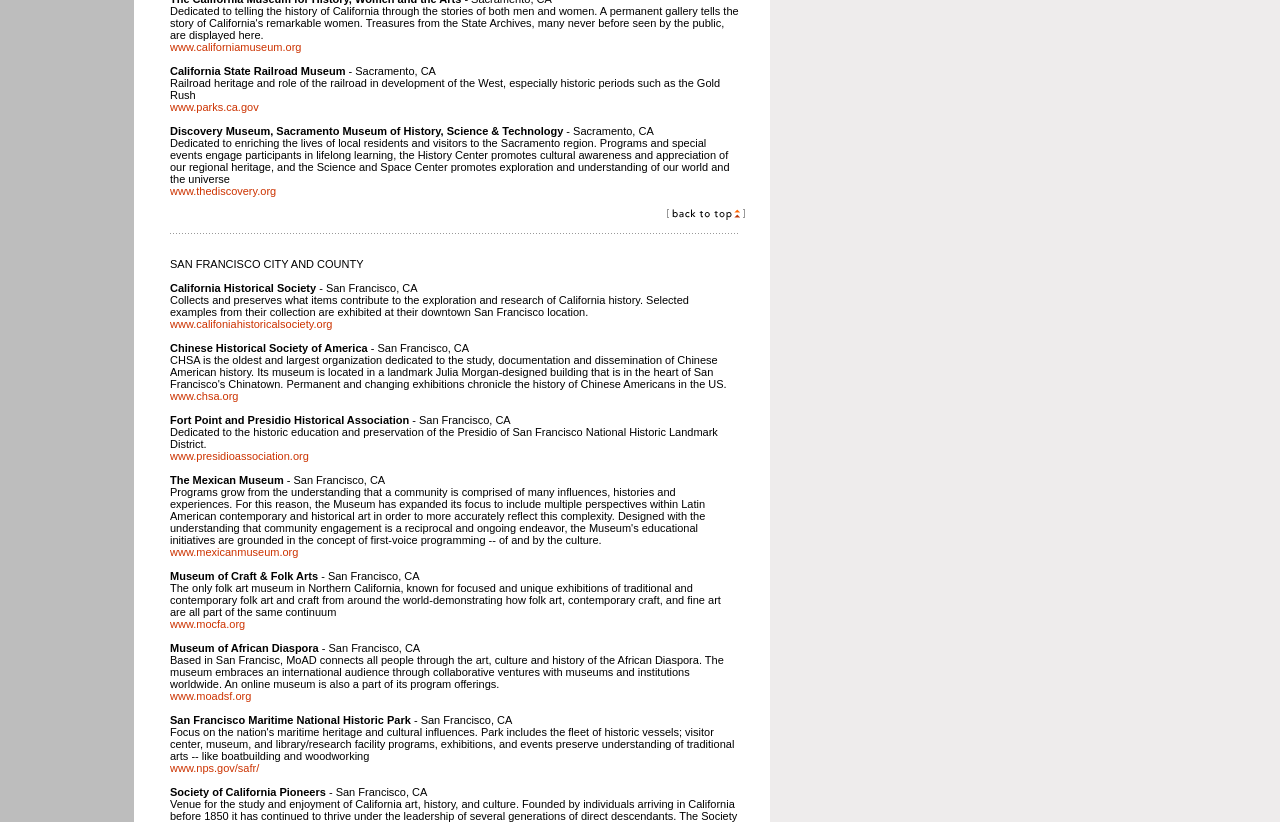What is the main focus of the History Center?
Look at the webpage screenshot and answer the question with a detailed explanation.

The answer can be found in the StaticText associated with the 'Discovery Museum, Sacramento Museum of History, Science & Technology' link, which states that the History Center 'promotes cultural awareness and appreciation of our regional heritage'.